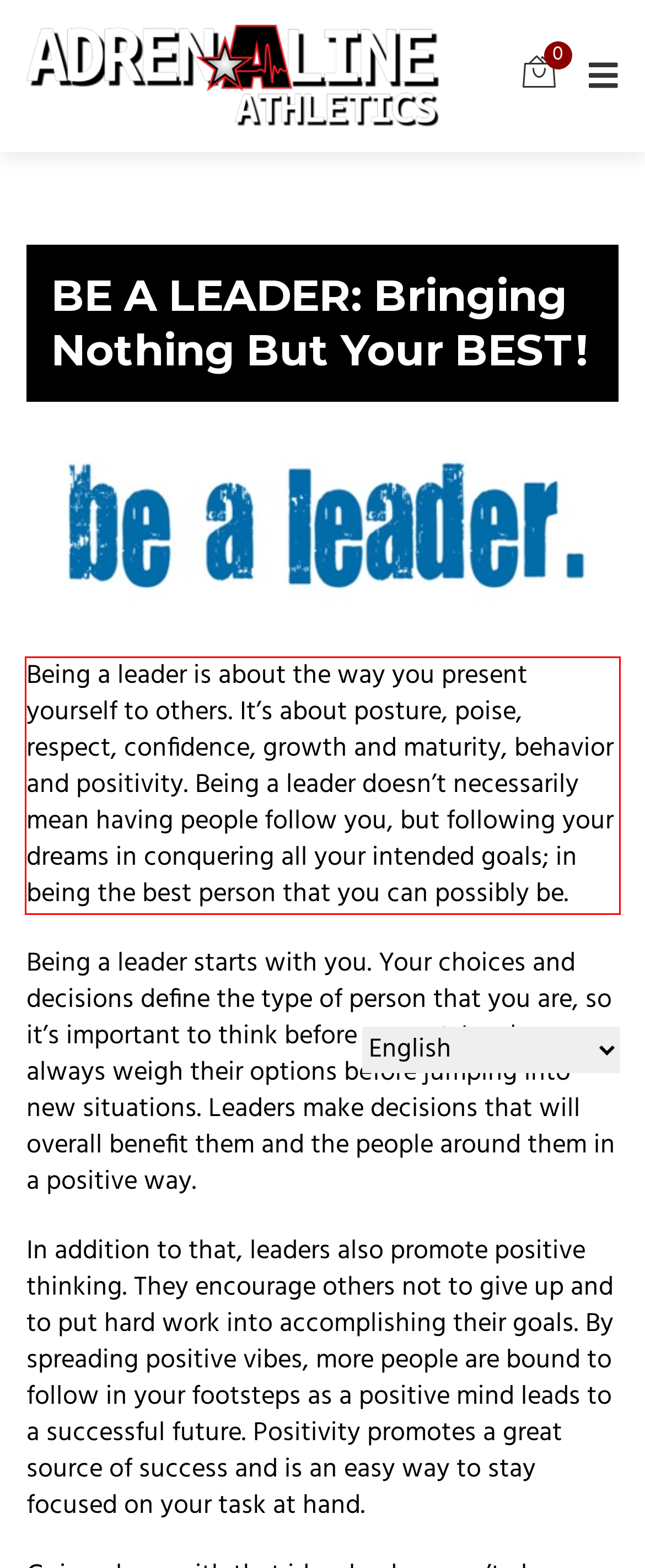Identify and transcribe the text content enclosed by the red bounding box in the given screenshot.

Being a leader is about the way you present yourself to others. It’s about posture, poise, respect, confidence, growth and maturity, behavior and positivity. Being a leader doesn’t necessarily mean having people follow you, but following your dreams in conquering all your intended goals; in being the best person that you can possibly be.